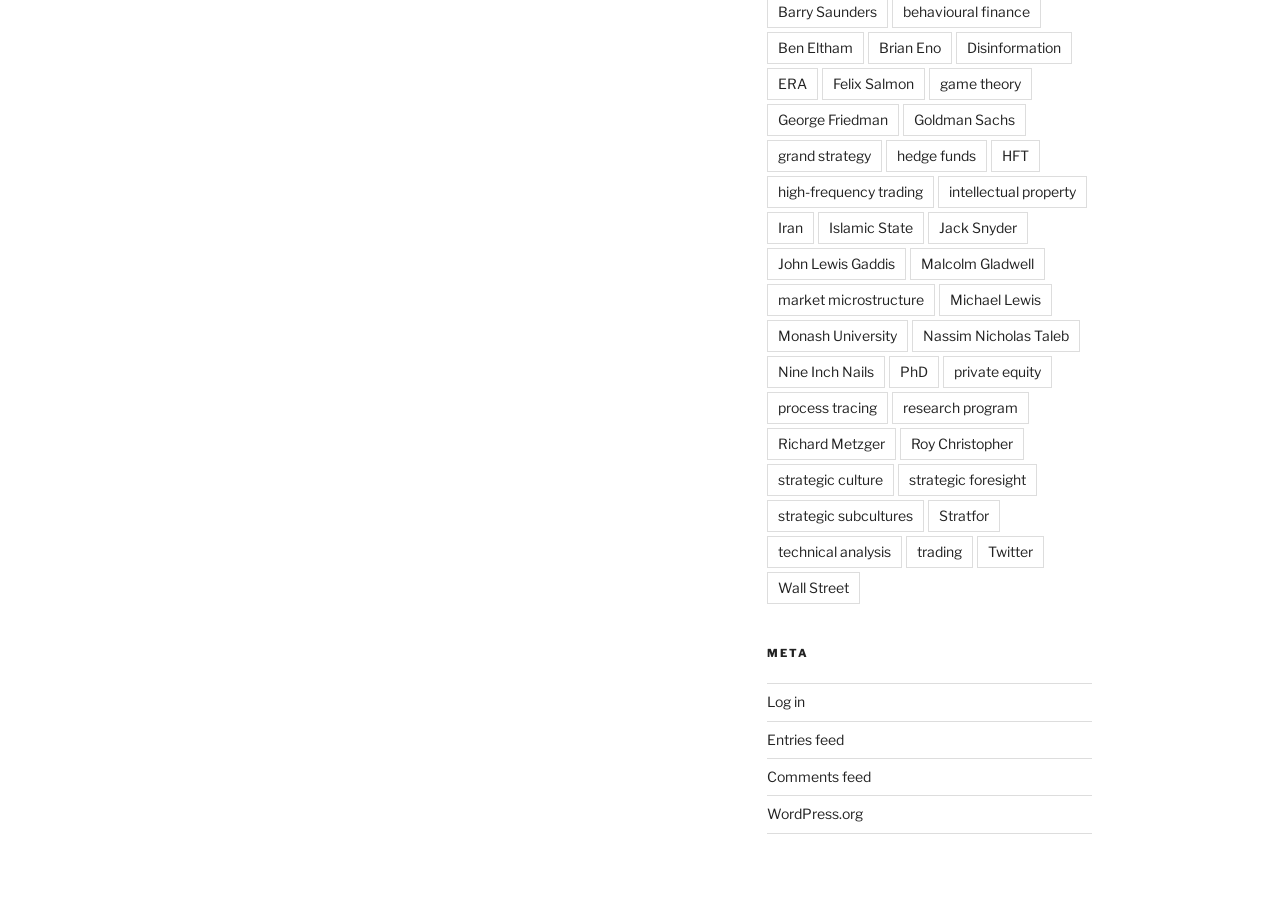Pinpoint the bounding box coordinates of the clickable area necessary to execute the following instruction: "View the Entries feed". The coordinates should be given as four float numbers between 0 and 1, namely [left, top, right, bottom].

[0.599, 0.805, 0.659, 0.823]